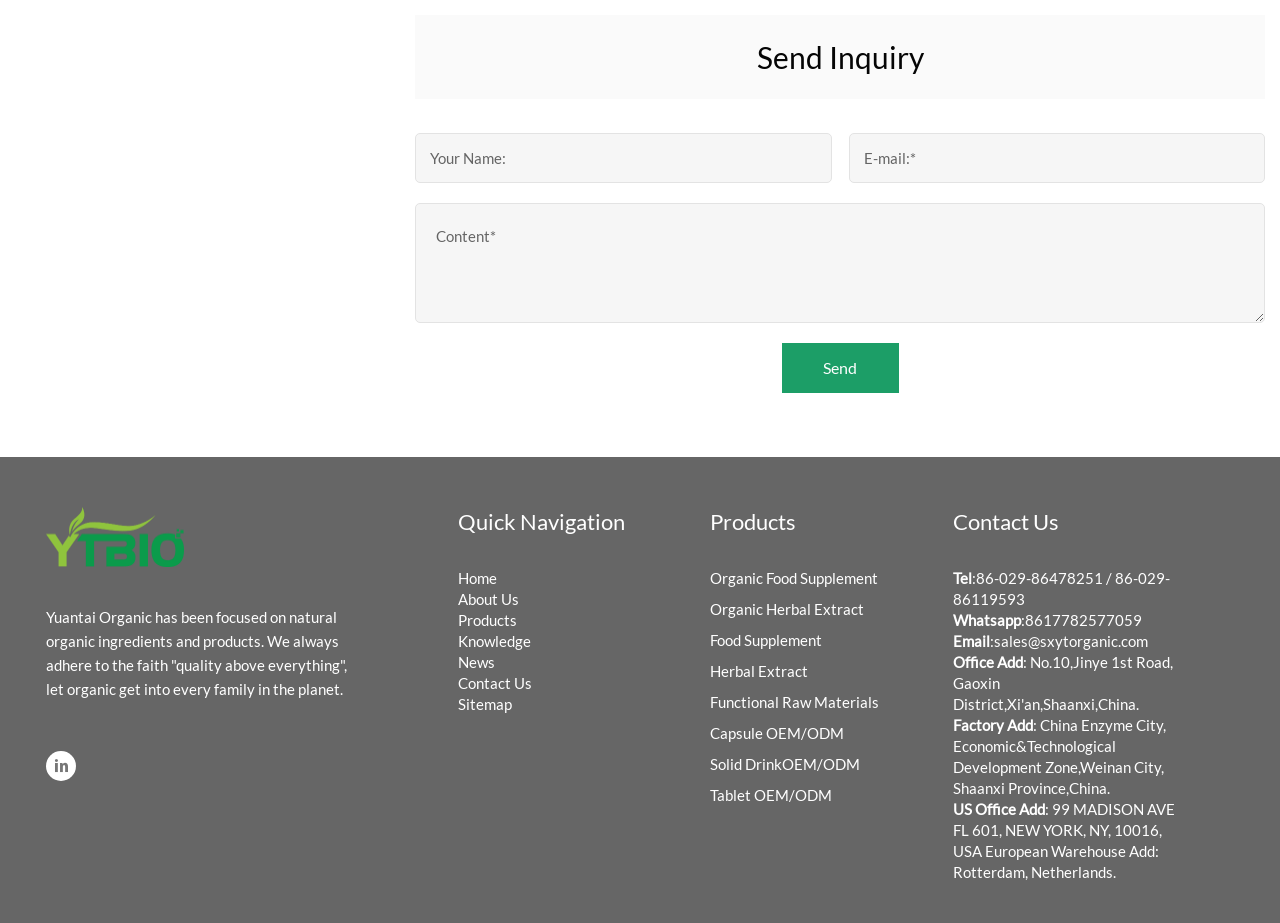Please determine the bounding box coordinates for the element that should be clicked to follow these instructions: "Enter your name".

[0.324, 0.144, 0.65, 0.198]